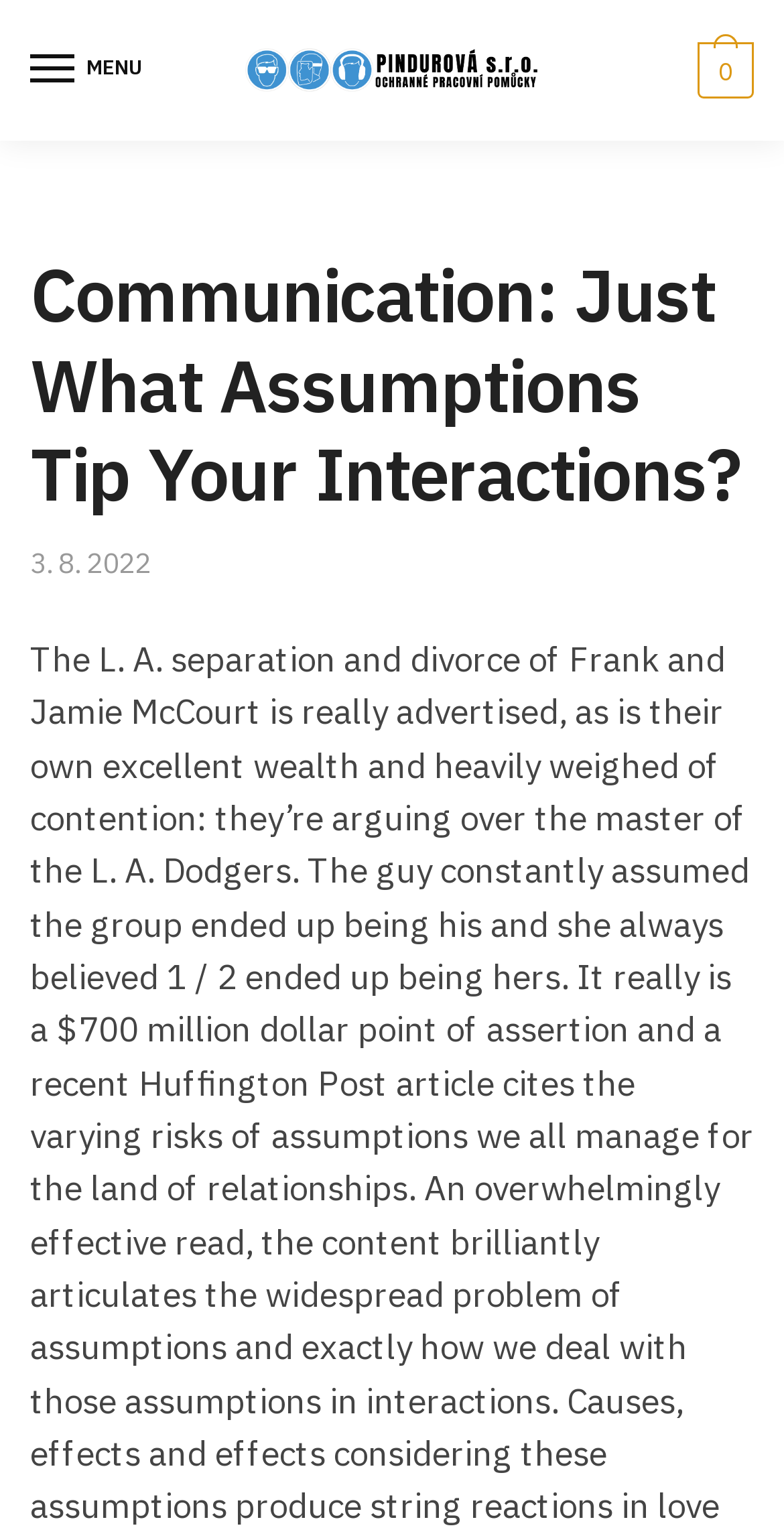Utilize the information from the image to answer the question in detail:
What is the company name?

I found the company name by looking at the link element with the text 'PINDUROVÁ s.r.o.' which is located at the top of the page, indicating it is the company name.